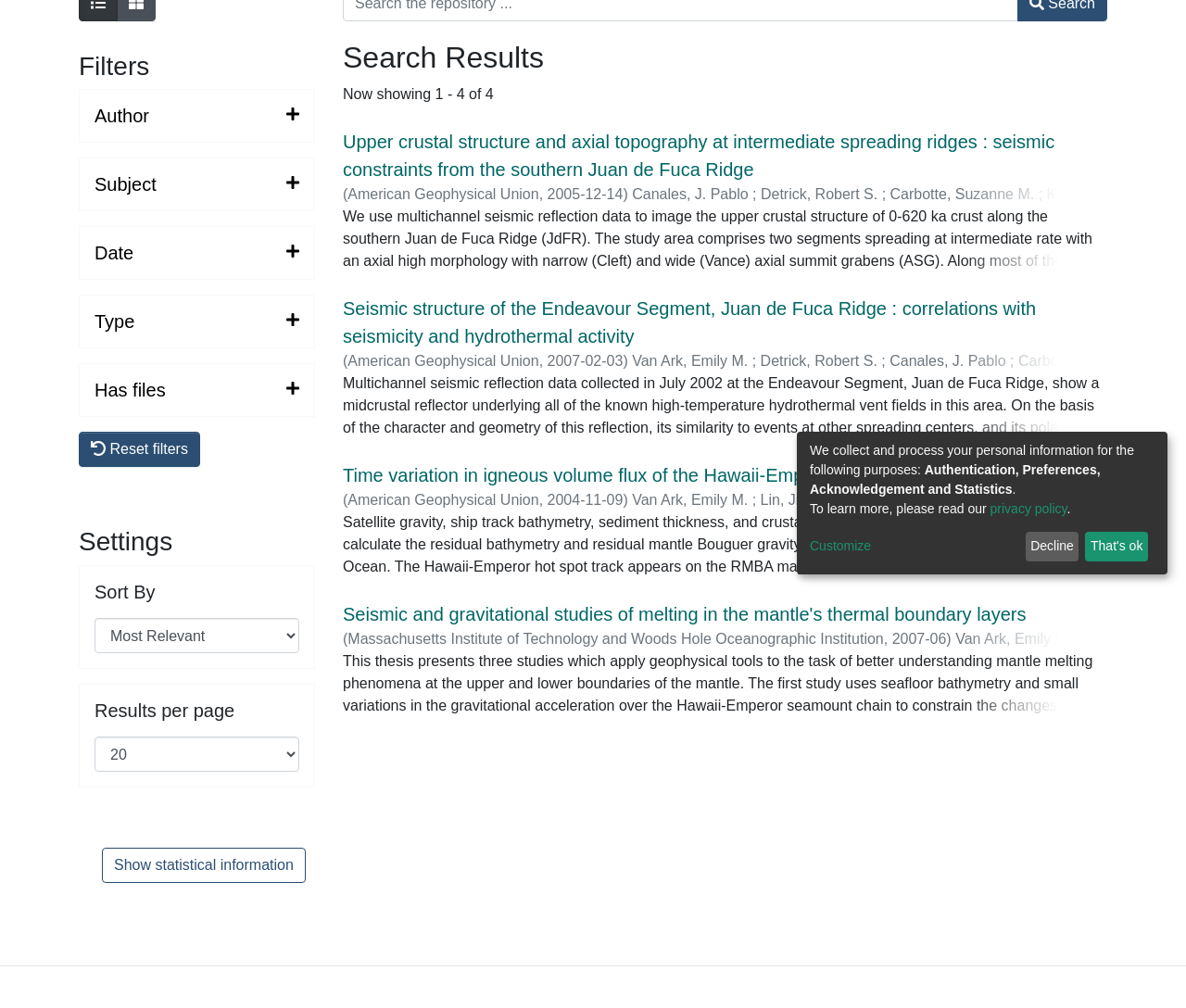Given the following UI element description: "That's ok", find the bounding box coordinates in the webpage screenshot.

[0.915, 0.527, 0.968, 0.557]